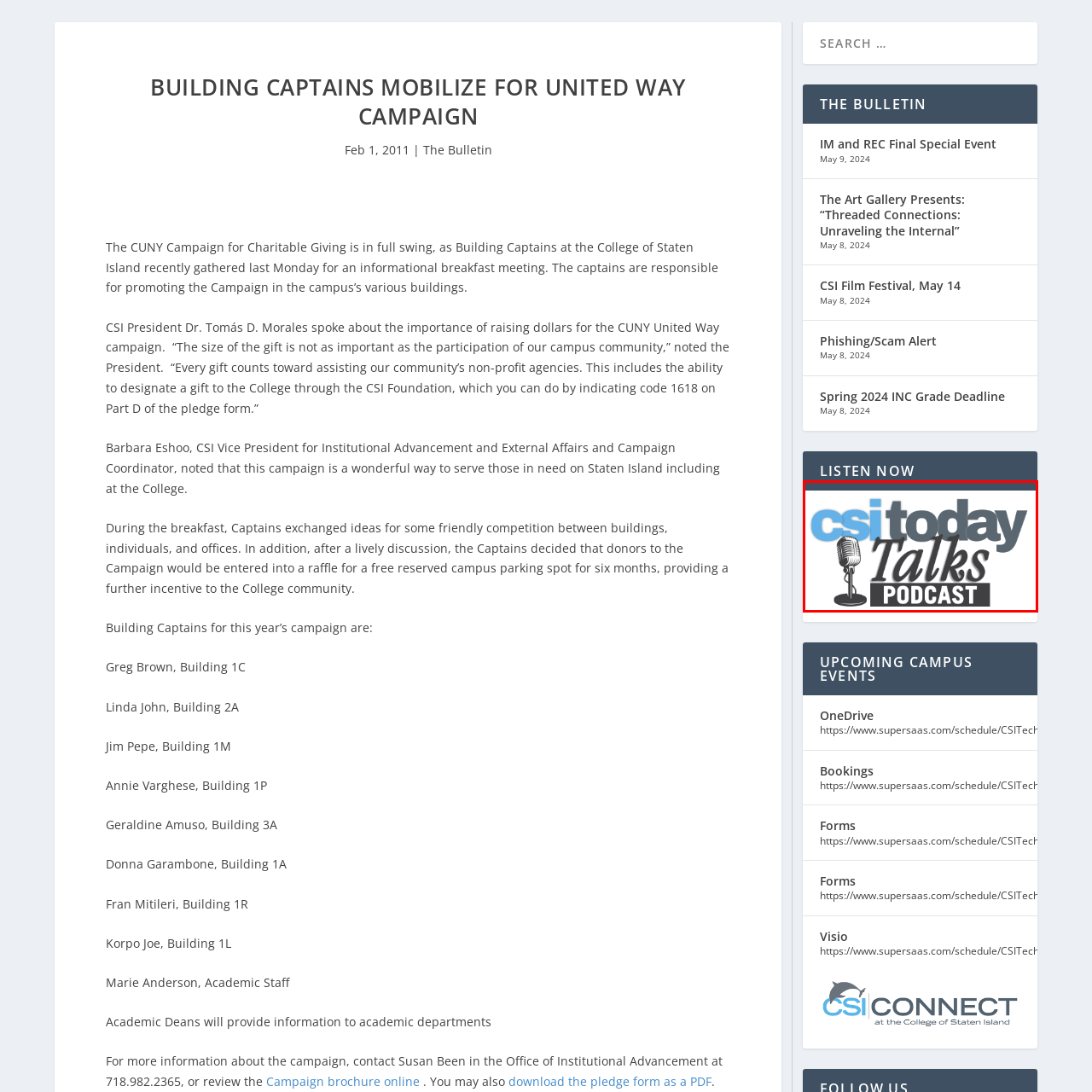Describe all the elements and activities occurring in the red-outlined area of the image extensively.

The image features the logo for the "CSI Today Talks Podcast," a platform that likely engages listeners with discussions on relevant topics. The design incorporates a classic microphone illustration, symbolizing the podcast's audio format and commitment to delivering informative content. The title emphasizes "CSI Today" in a stylish blue font, highlighting the podcast's affiliation with the College of Staten Island. The word "Talks" is presented in bold black, enhancing the dynamic and conversational essence of the series. This visual representation reflects the podcast's goal of fostering community engagement and dialogue around important issues.